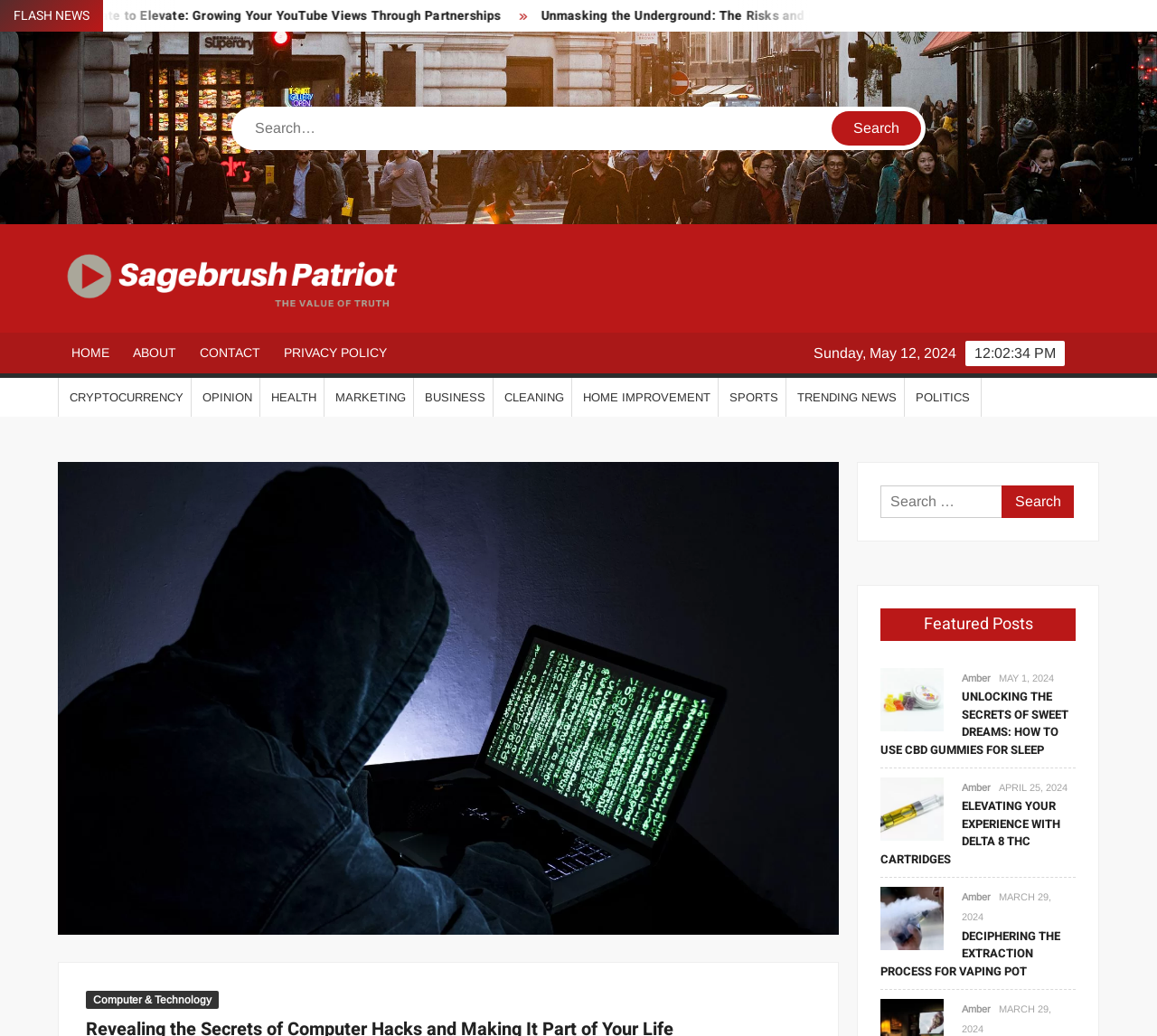Use the information in the screenshot to answer the question comprehensively: What is the main topic of this webpage?

Based on the webpage's title 'Revealing the Secrets of Computer Hacks and Making It Part of Your Life' and the various links and articles related to computer technology, it can be inferred that the main topic of this webpage is computer hacks.